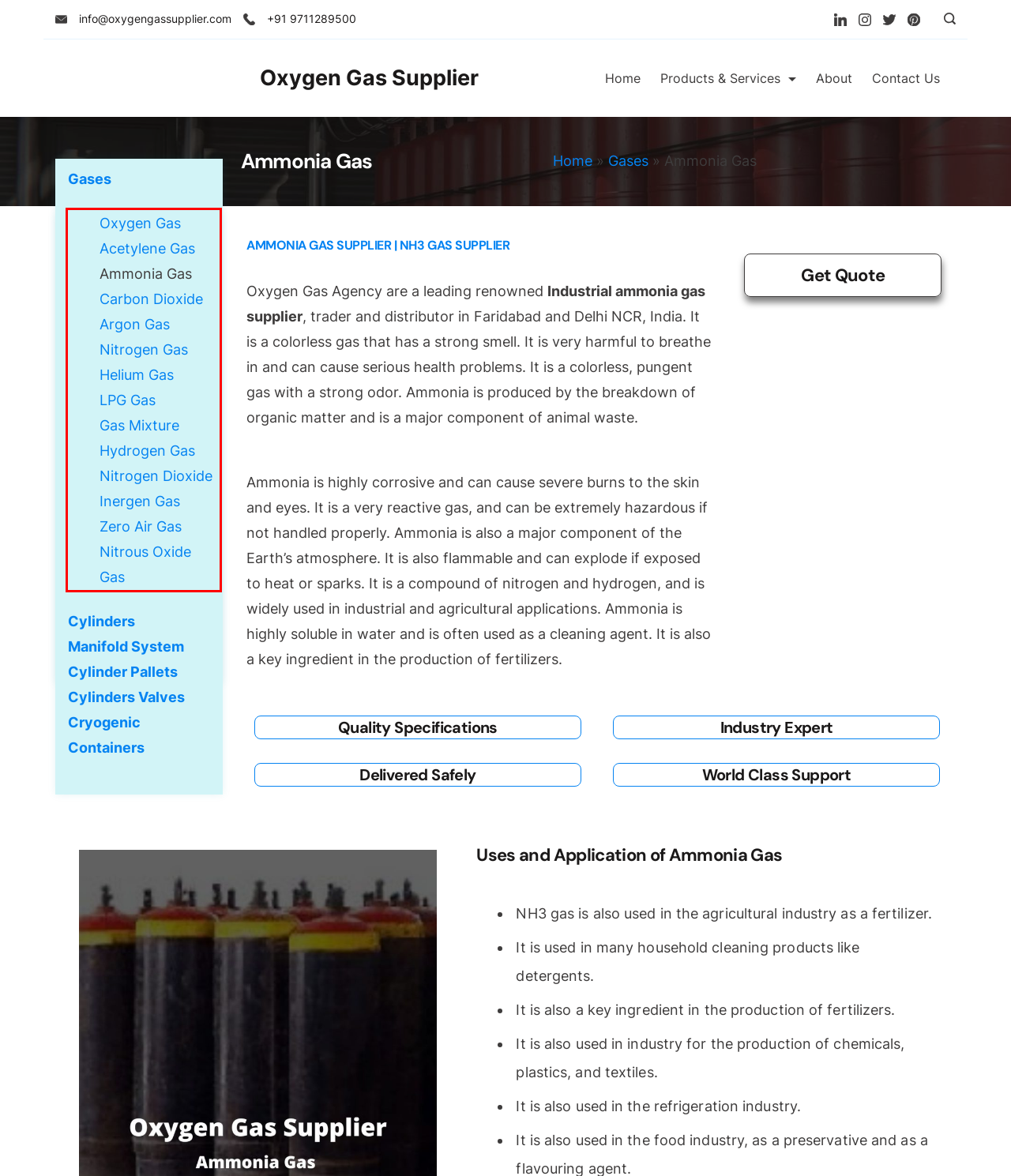Given a screenshot of a webpage containing a red bounding box, perform OCR on the text within this red bounding box and provide the text content.

Oxygen Gas Acetylene Gas Ammonia Gas Carbon Dioxide Argon Gas Nitrogen Gas Helium Gas LPG Gas Gas Mixture Hydrogen Gas Nitrogen Dioxide Inergen Gas Zero Air Gas Nitrous Oxide Gas